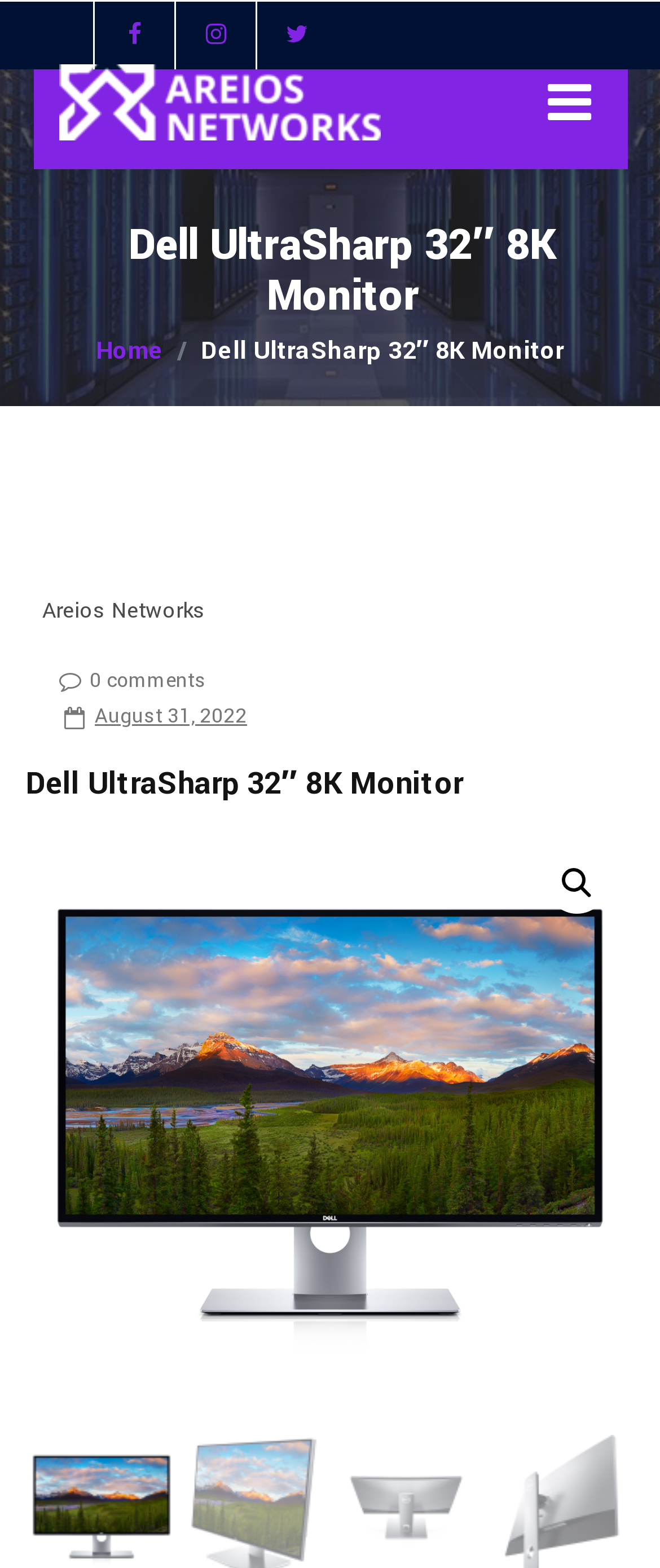From the webpage screenshot, predict the bounding box coordinates (top-left x, top-left y, bottom-right x, bottom-right y) for the UI element described here: 0 comments

[0.038, 0.424, 0.313, 0.446]